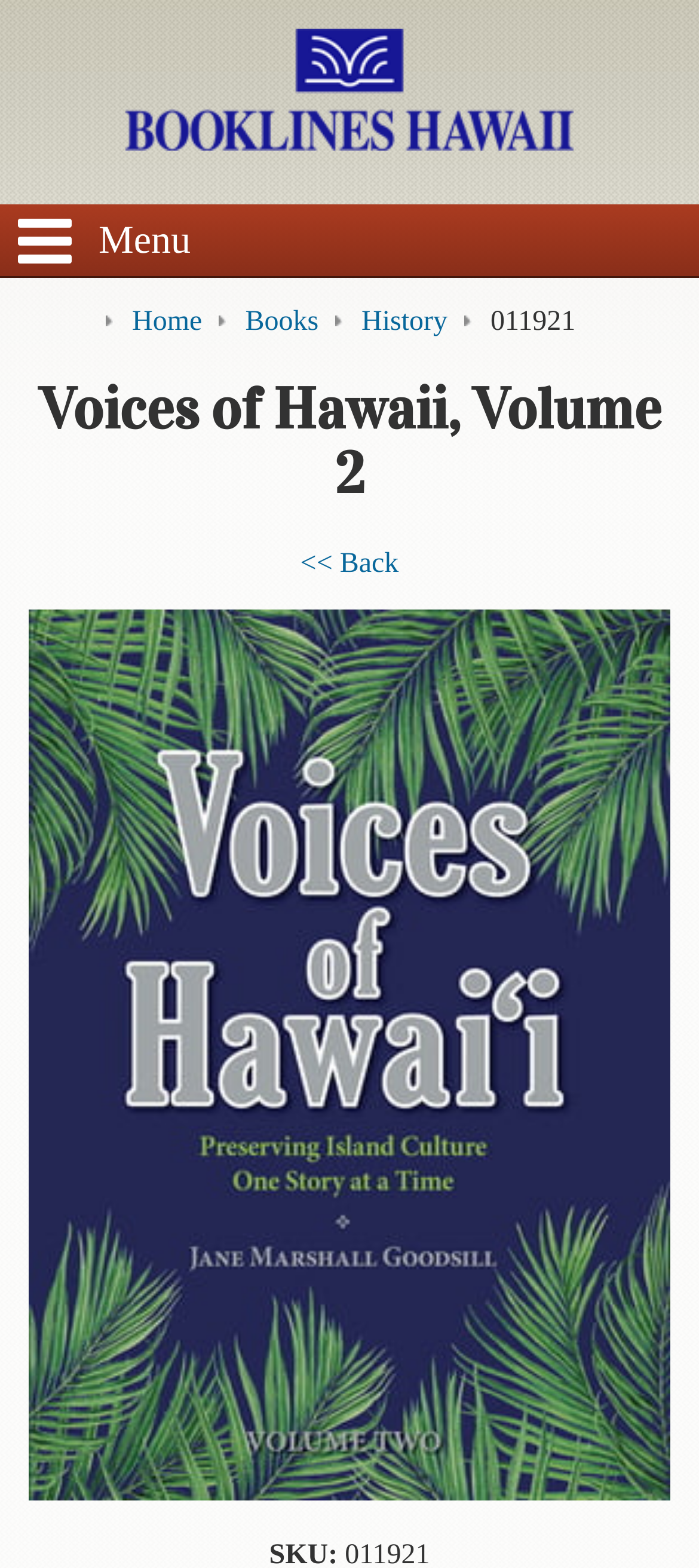Bounding box coordinates are specified in the format (top-left x, top-left y, bottom-right x, bottom-right y). All values are floating point numbers bounded between 0 and 1. Please provide the bounding box coordinate of the region this sentence describes: Magento Popup

None